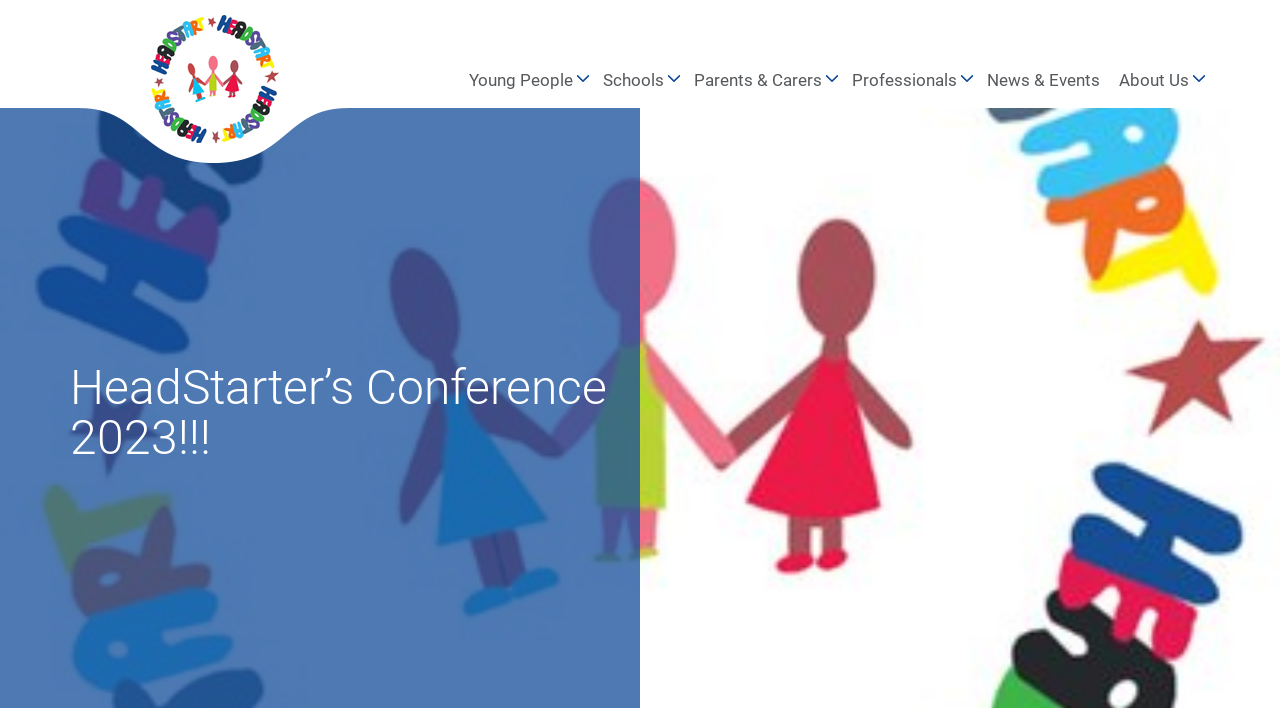Please answer the following question using a single word or phrase: 
What is the section below the navigation links?

LayoutTable